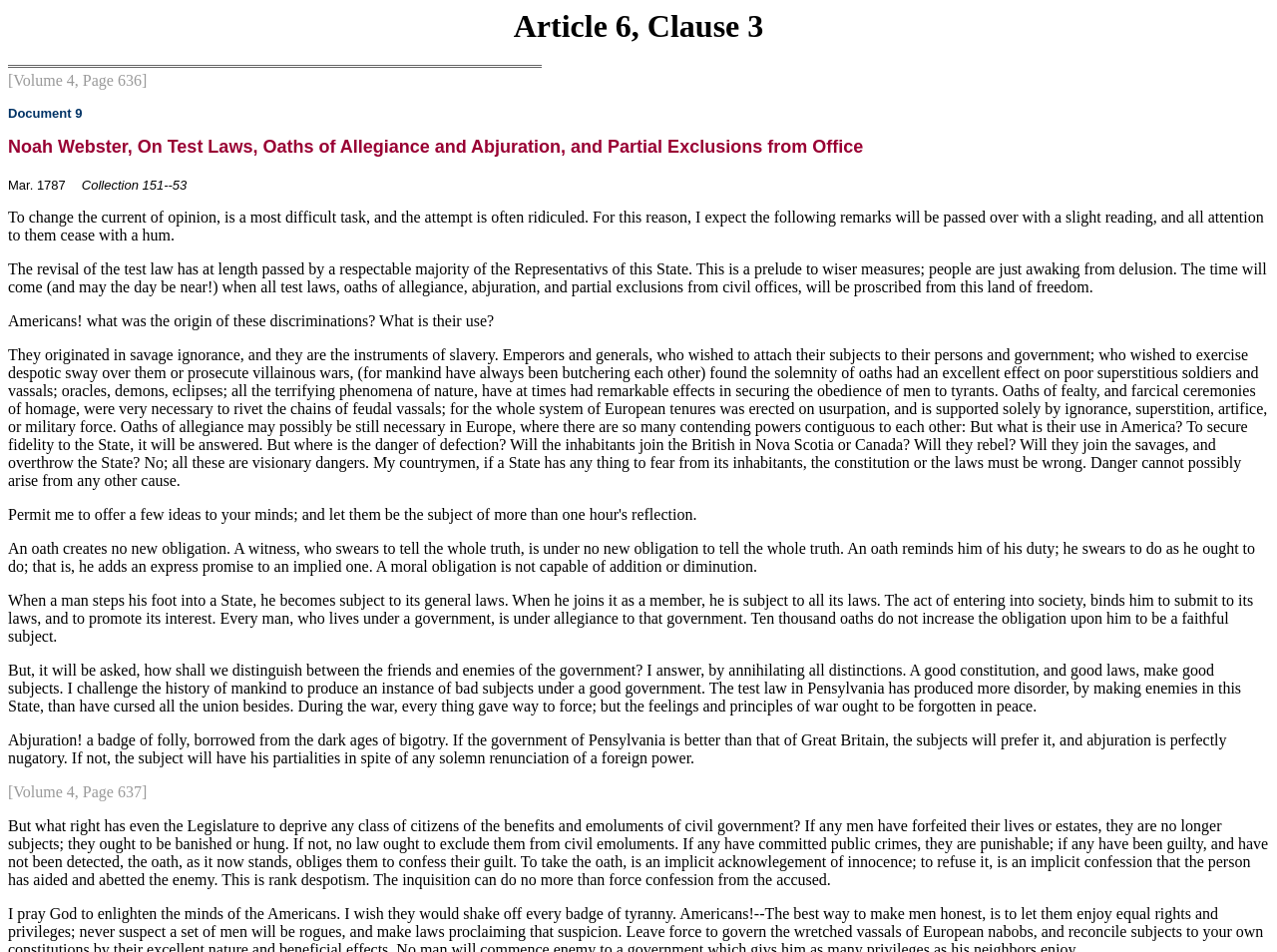Who is the author of the document?
Refer to the screenshot and deliver a thorough answer to the question presented.

I found the answer by looking at the title of the document, which is 'Noah Webster, On Test Laws, Oaths of Allegiance and Abjuration, and Partial Exclusions from Office'.